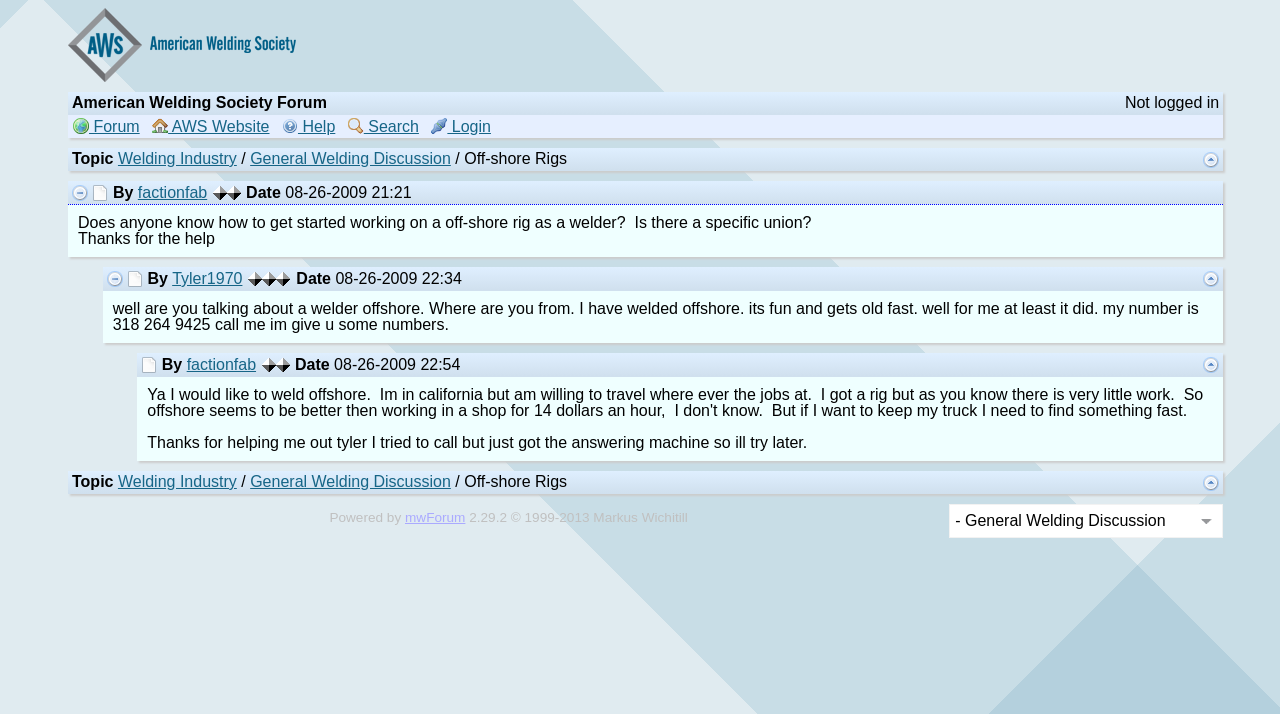Locate the bounding box of the UI element described by: "General Welding Discussion" in the given webpage screenshot.

[0.195, 0.662, 0.352, 0.686]